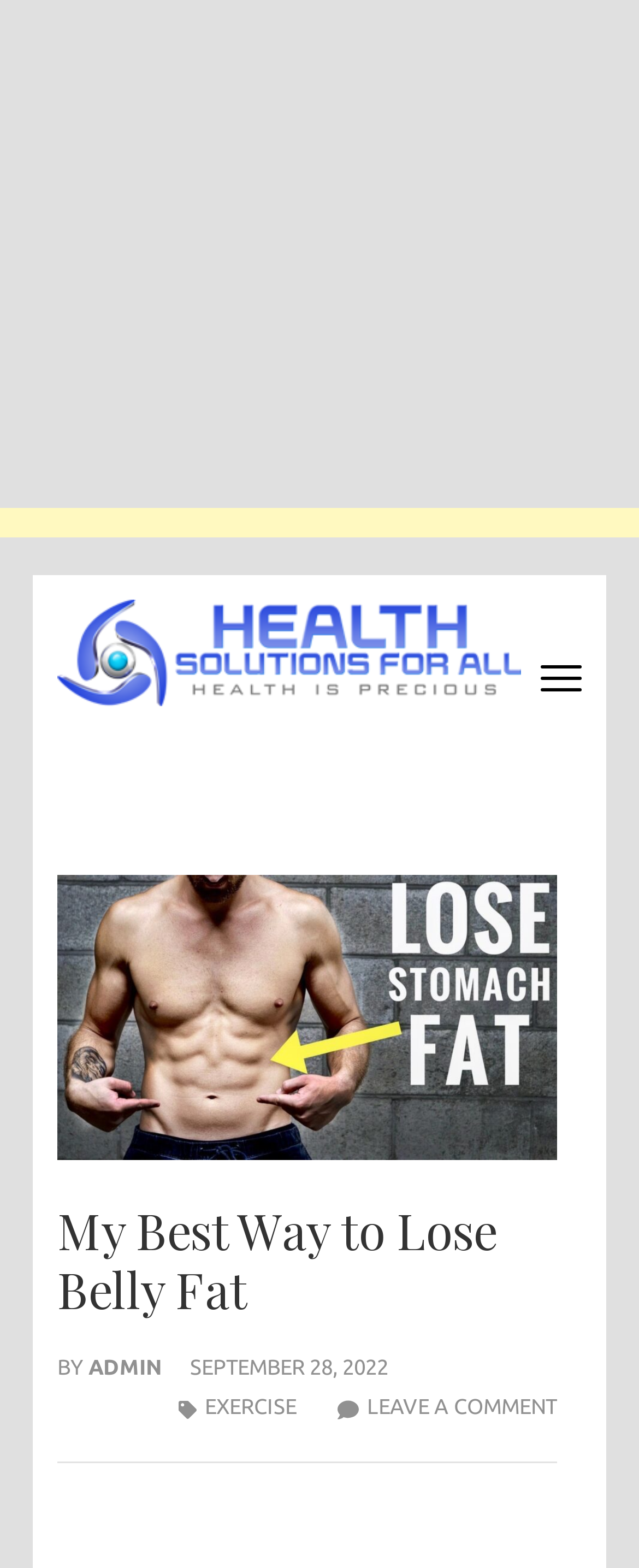Determine the bounding box coordinates for the region that must be clicked to execute the following instruction: "read the article by ADMIN".

[0.138, 0.864, 0.254, 0.879]